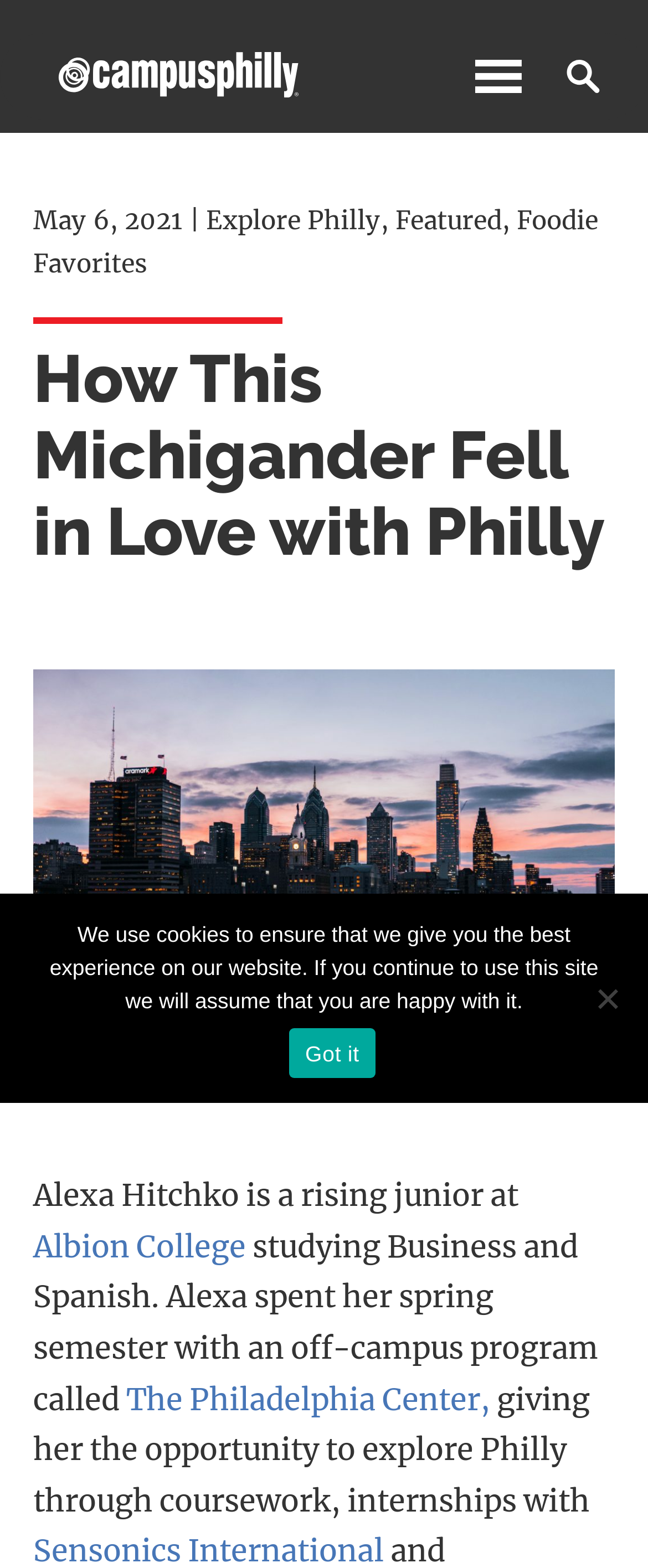Please determine the bounding box of the UI element that matches this description: Featured. The coordinates should be given as (top-left x, top-left y, bottom-right x, bottom-right y), with all values between 0 and 1.

[0.61, 0.13, 0.774, 0.15]